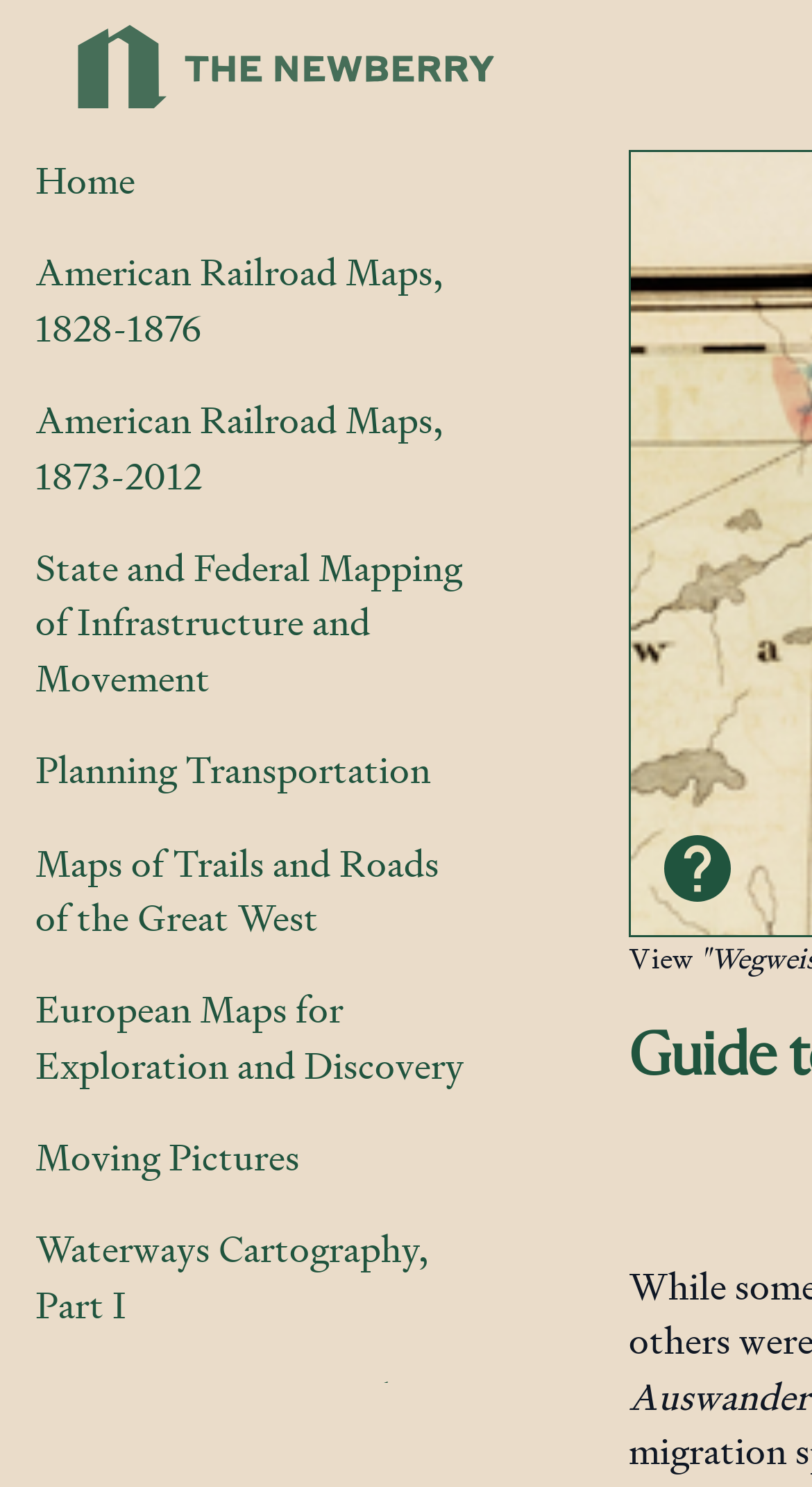Determine the bounding box for the UI element described here: "Our services".

None